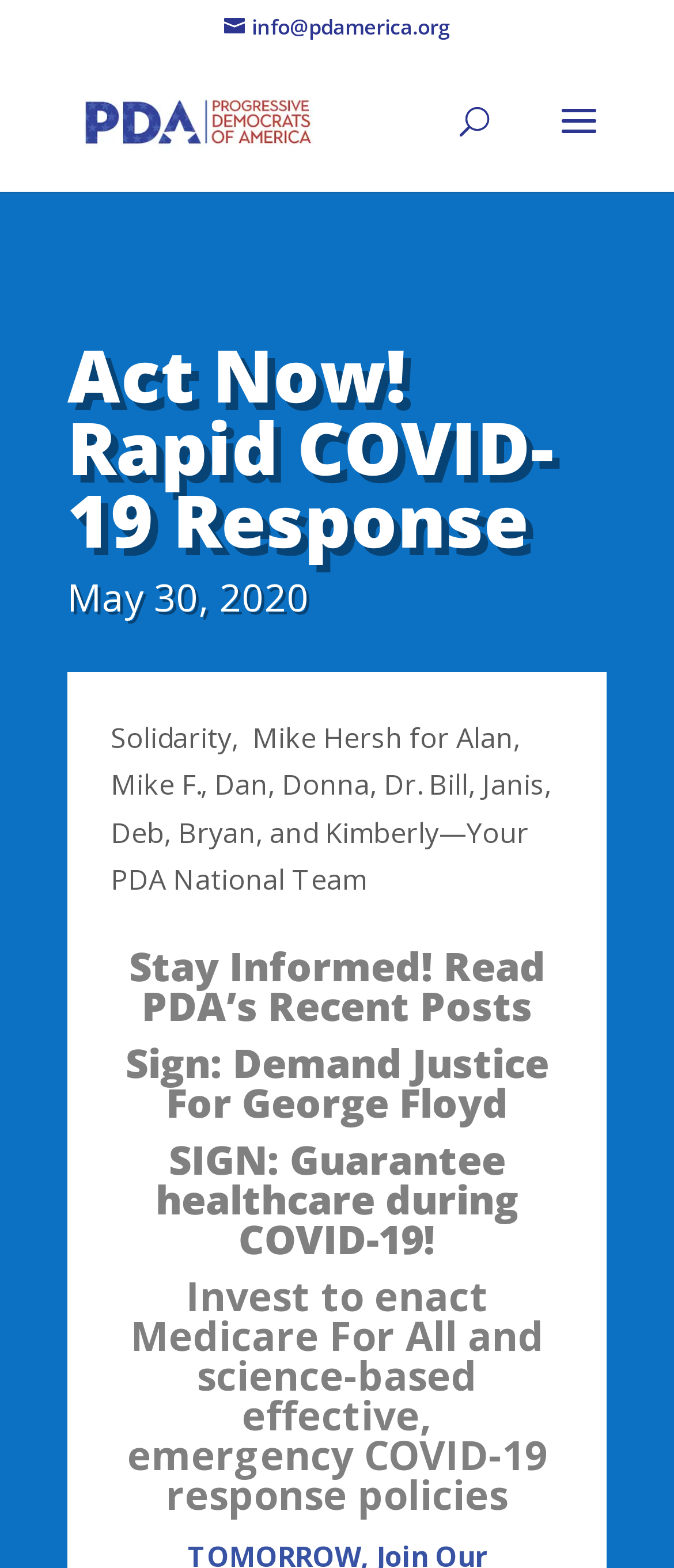How many search boxes are on this webpage?
Based on the image, respond with a single word or phrase.

1